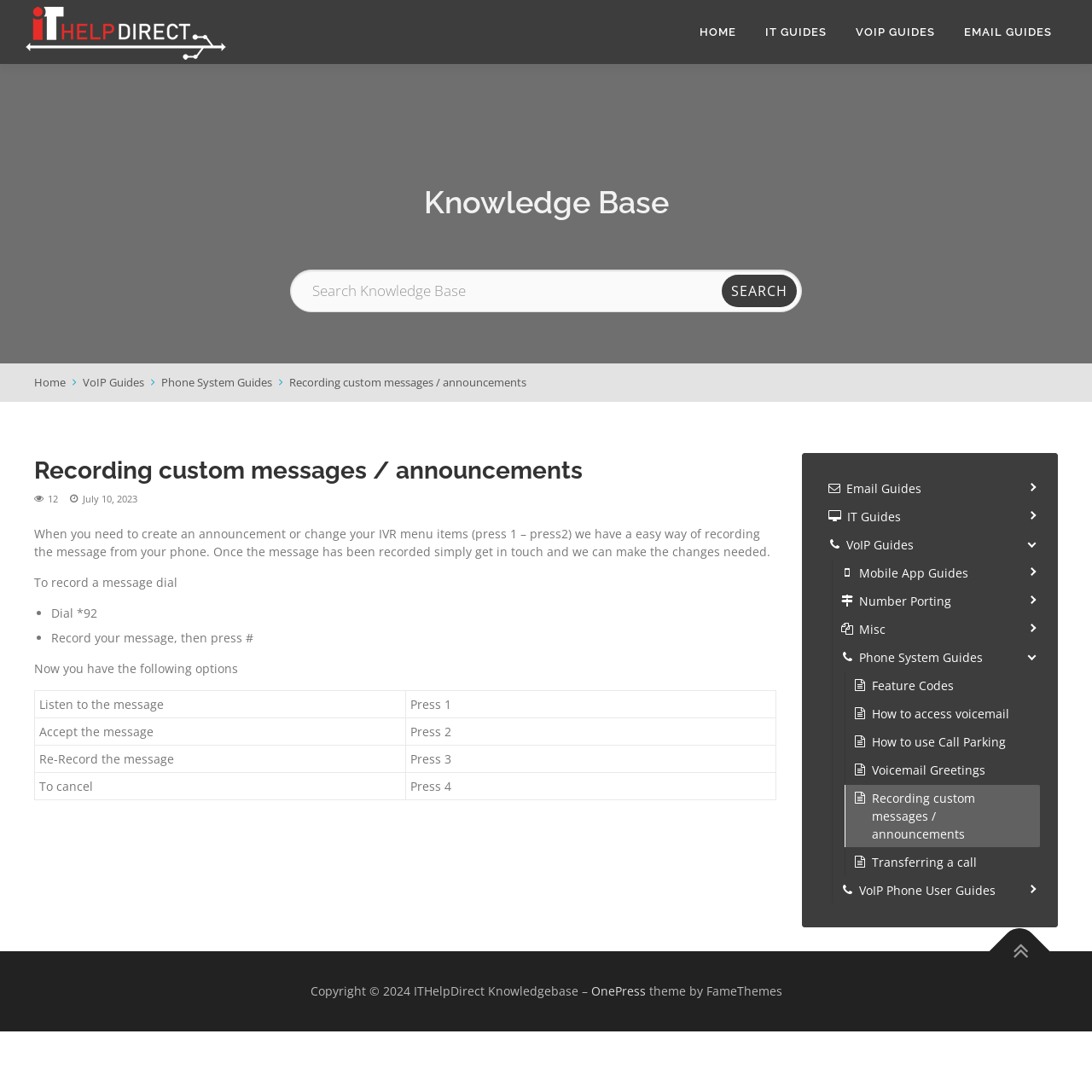Please locate the bounding box coordinates for the element that should be clicked to achieve the following instruction: "Search Knowledge Base". Ensure the coordinates are given as four float numbers between 0 and 1, i.e., [left, top, right, bottom].

[0.266, 0.247, 0.734, 0.286]